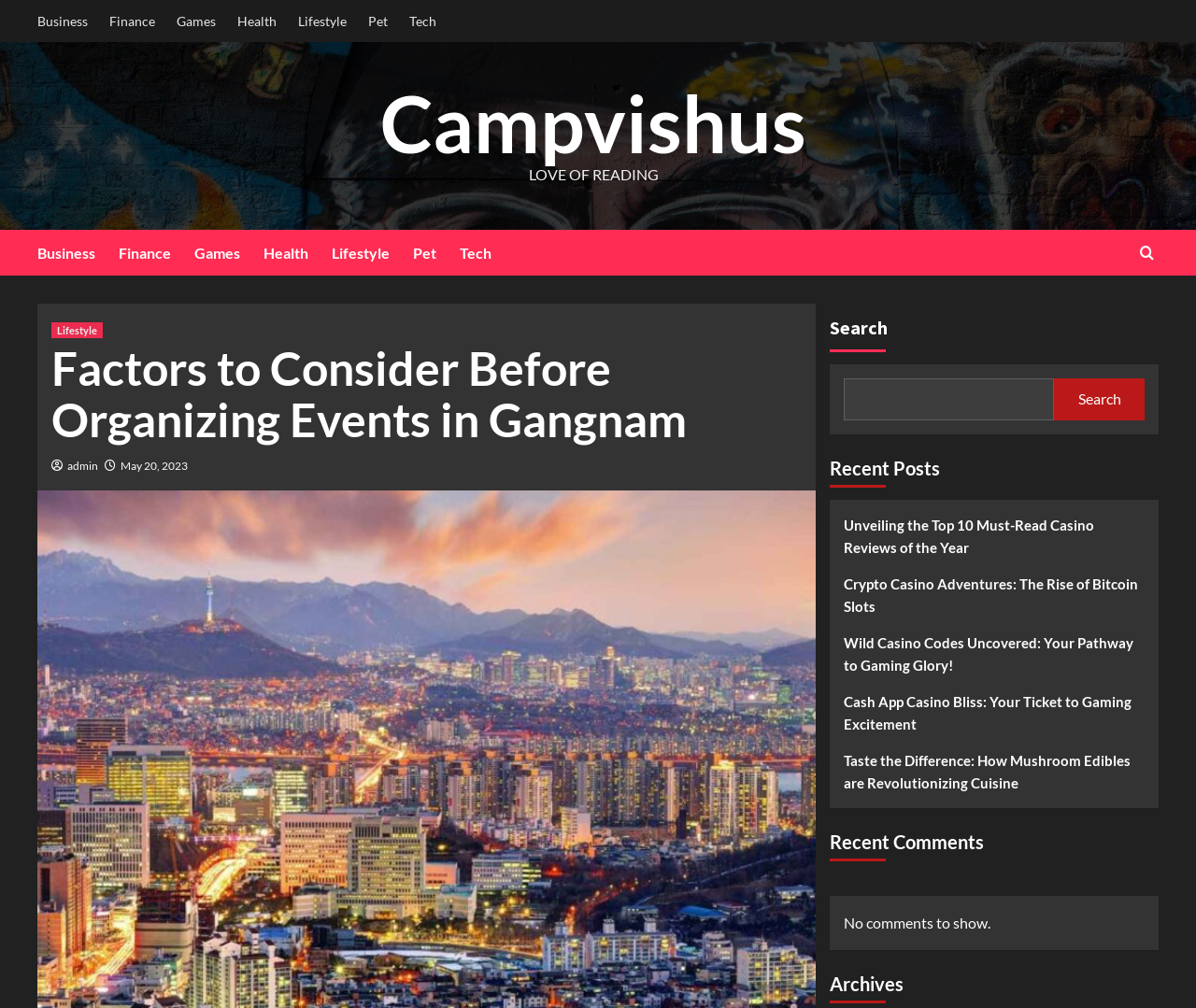Is there a search function on the page?
Answer the question in a detailed and comprehensive manner.

I found a search box with a 'Search' button and a placeholder text 'Search' in the top right corner of the page. This indicates that there is a search function available on the page.